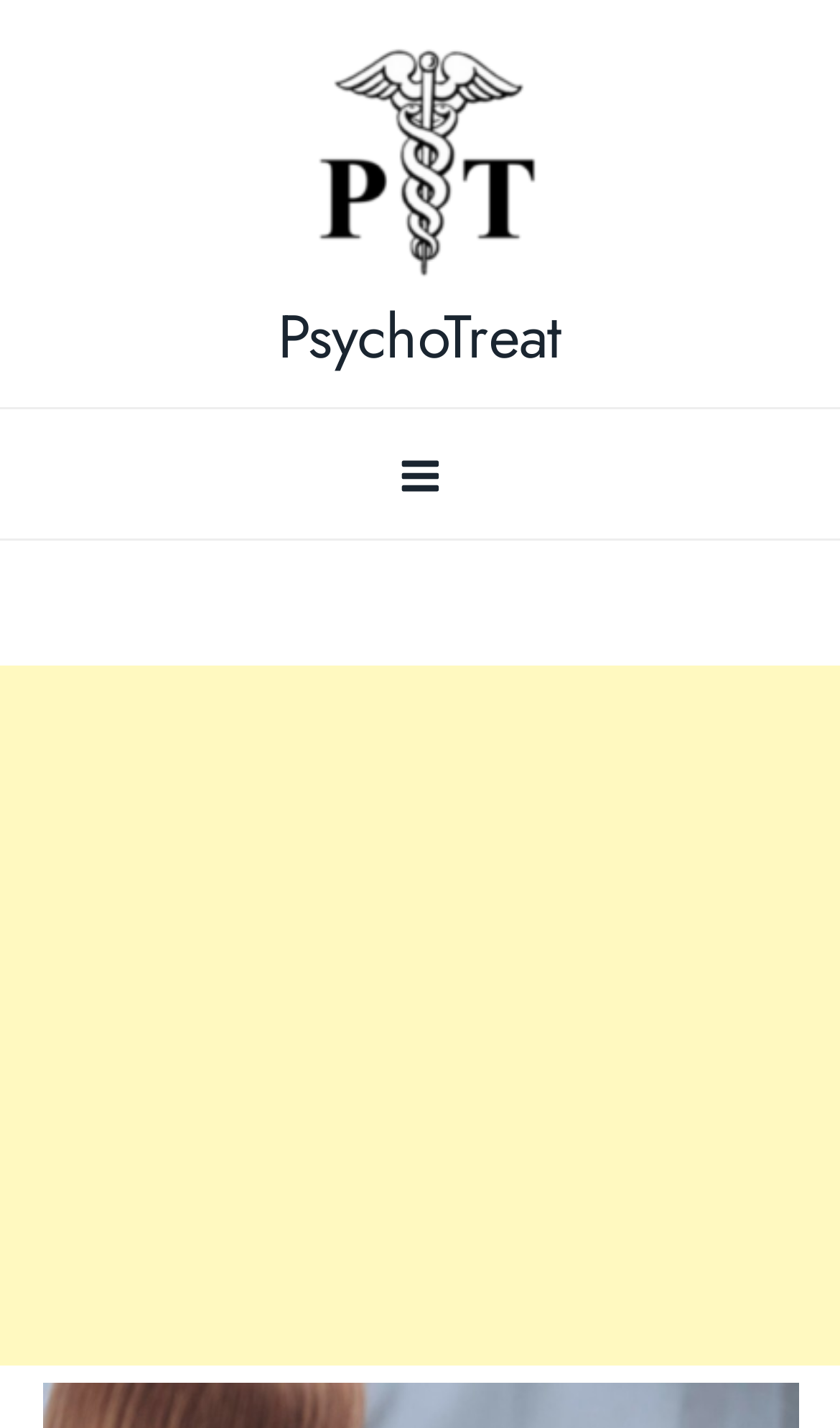Given the element description: "PsychoTreat", predict the bounding box coordinates of this UI element. The coordinates must be four float numbers between 0 and 1, given as [left, top, right, bottom].

[0.331, 0.205, 0.669, 0.267]